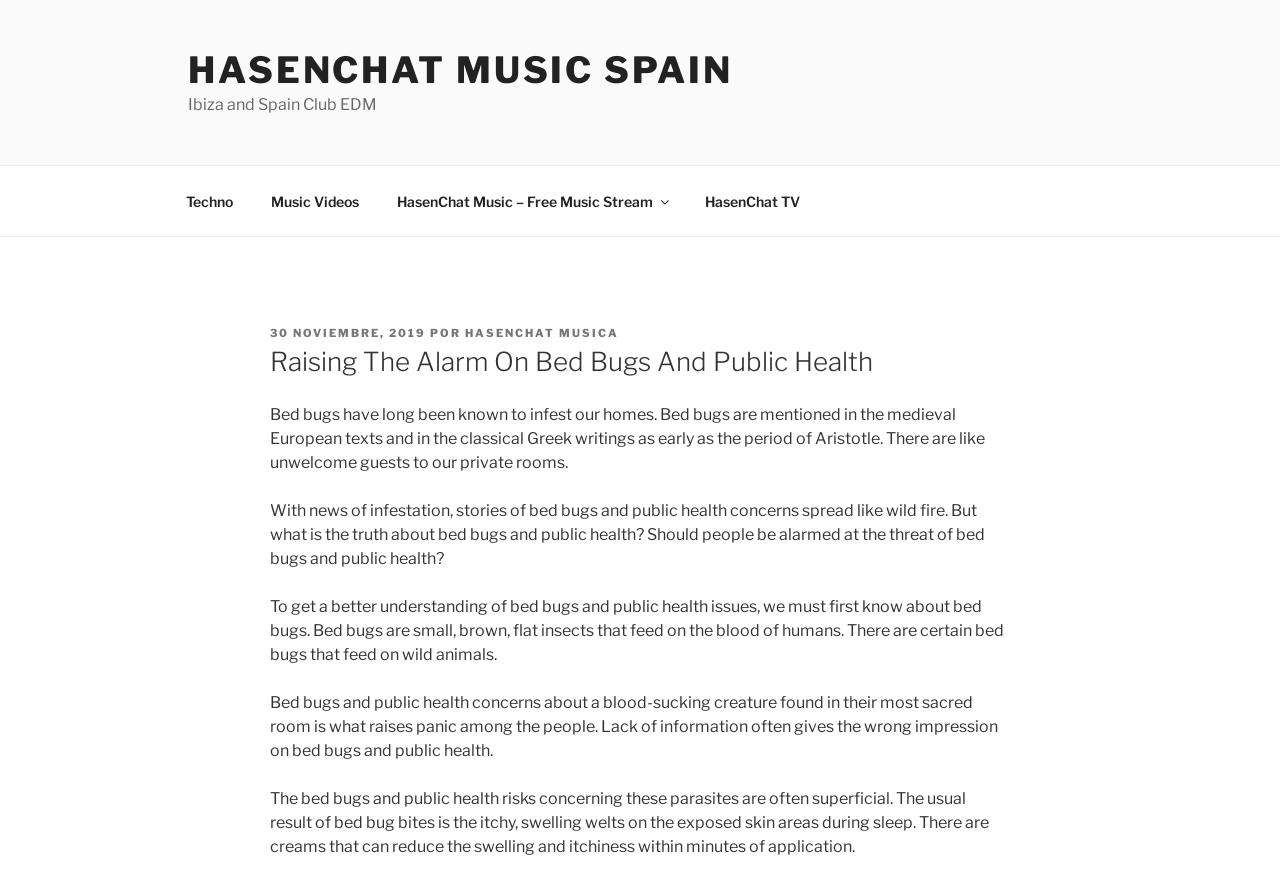Using the information in the image, could you please answer the following question in detail:
What is the usual result of bed bug bites?

The article states that the usual result of bed bug bites is the itchy, swelling welts on the exposed skin areas during sleep, and that creams can reduce the swelling and itchiness within minutes of application.